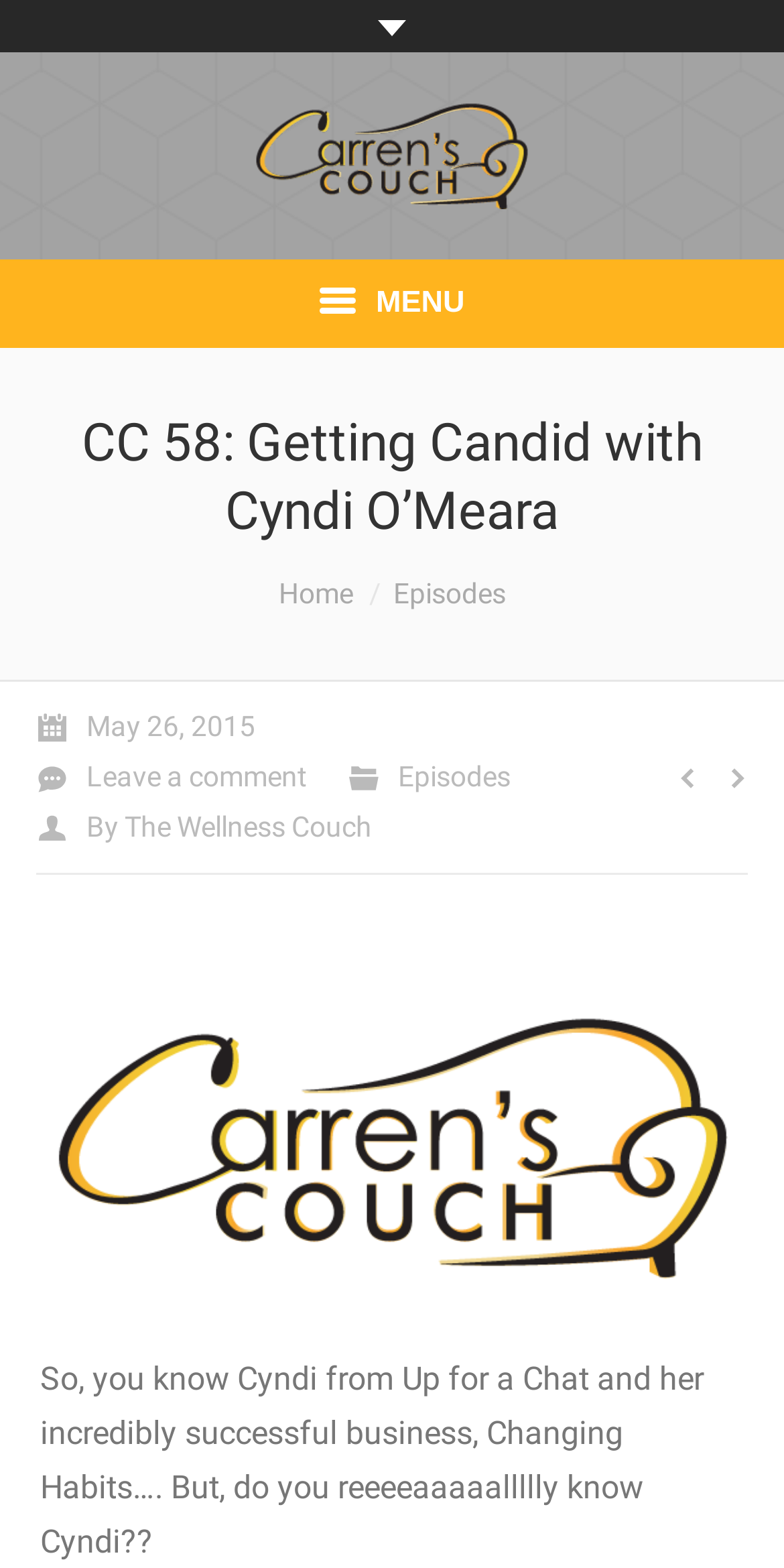Identify and provide the bounding box for the element described by: "Leave a comment".

[0.046, 0.48, 0.392, 0.512]